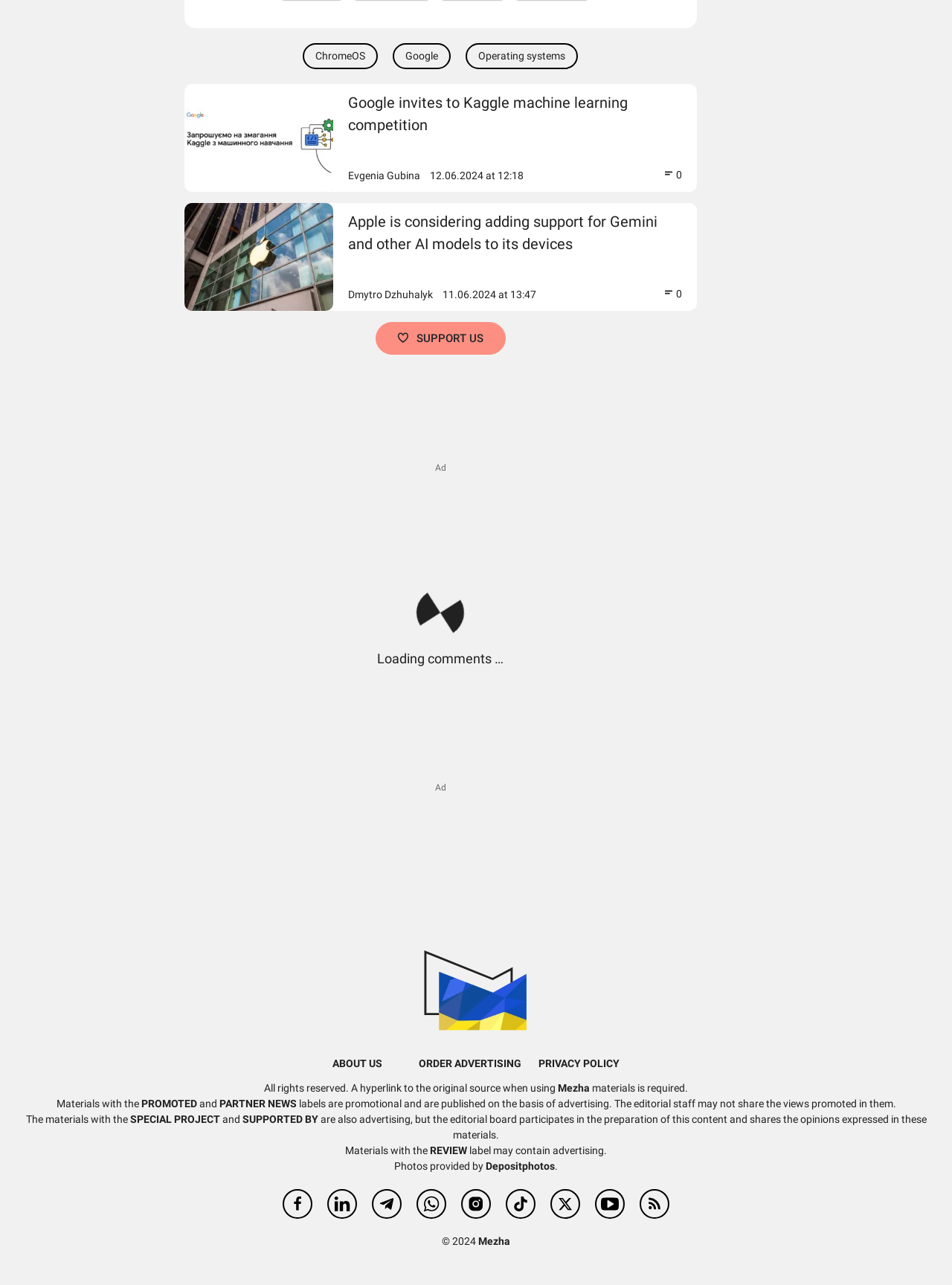Provide the bounding box coordinates for the UI element that is described as: "REVIEW".

[0.452, 0.89, 0.491, 0.9]